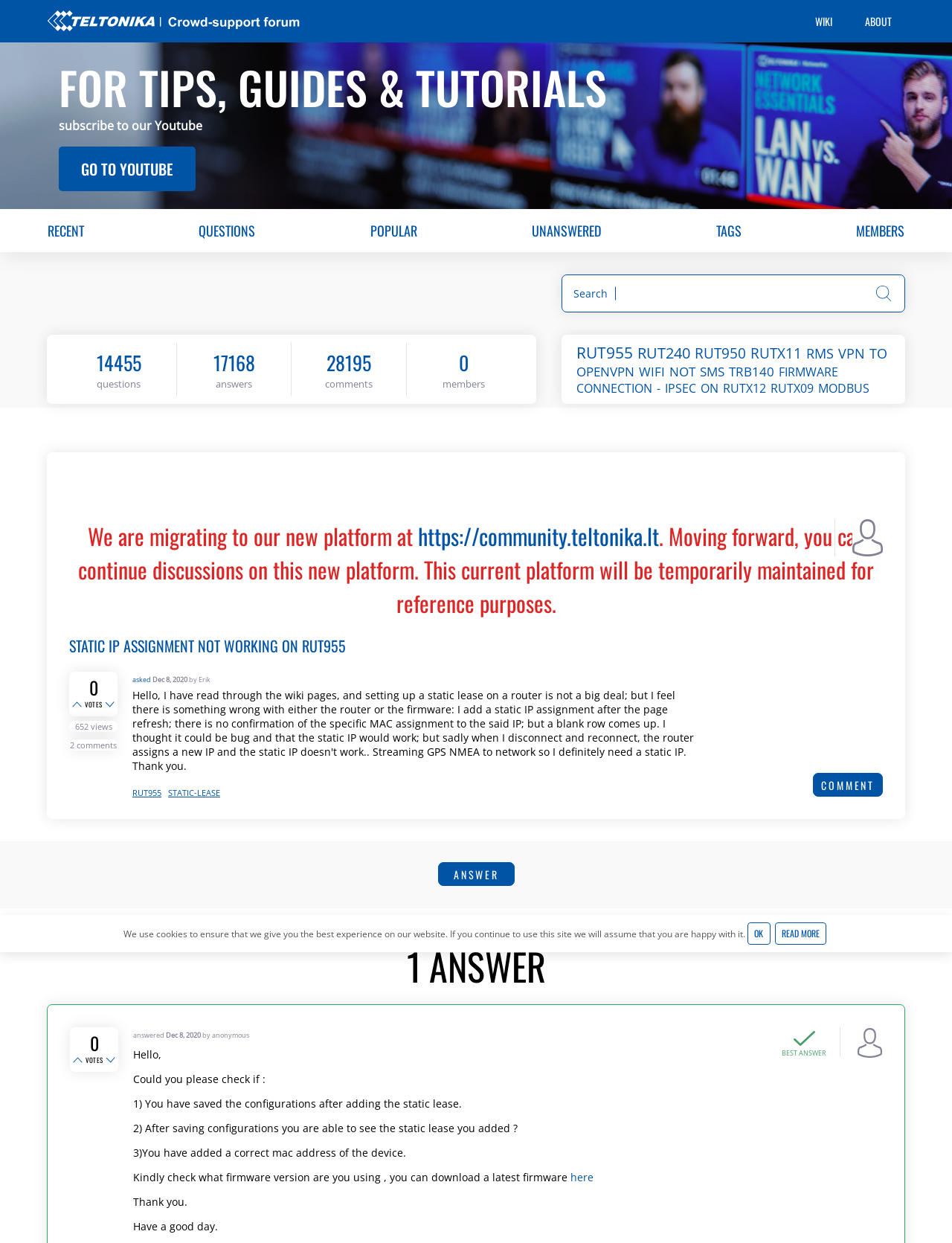Locate the bounding box coordinates of the area that needs to be clicked to fulfill the following instruction: "Comment on the post". The coordinates should be in the format of four float numbers between 0 and 1, namely [left, top, right, bottom].

[0.854, 0.622, 0.927, 0.641]